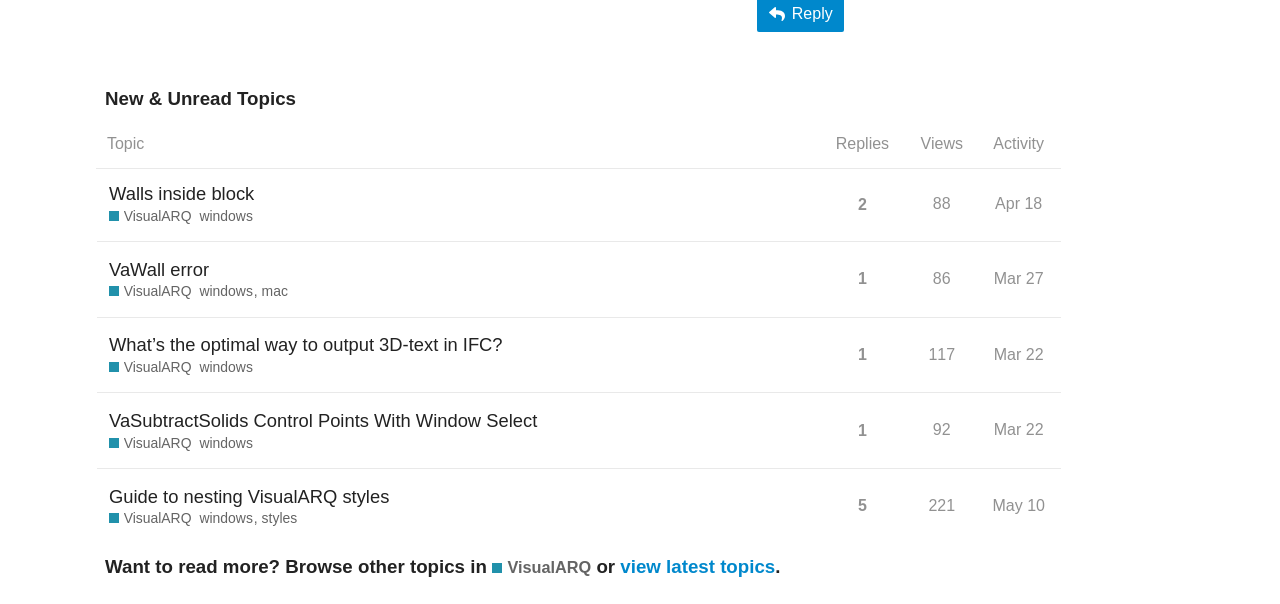Answer the following in one word or a short phrase: 
How many columns are in the table?

4